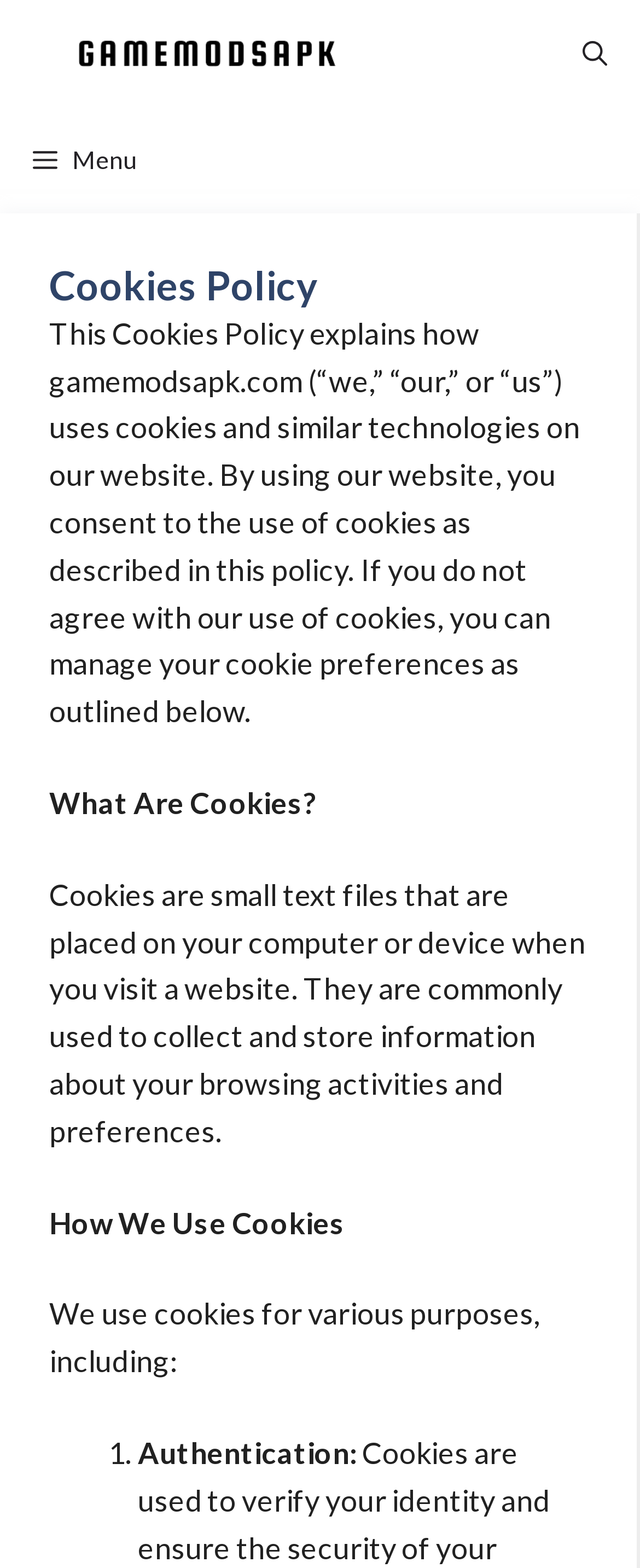Provide a one-word or brief phrase answer to the question:
What is the purpose of the cookies on this website?

Various purposes